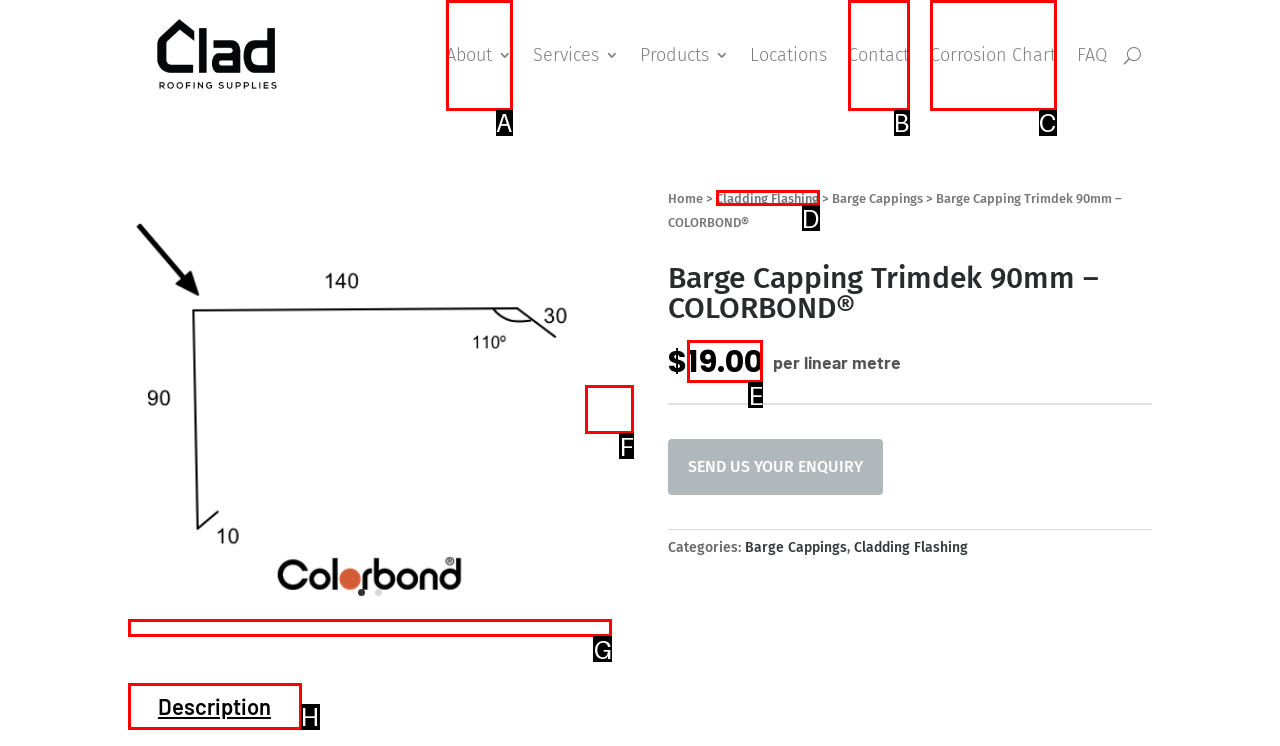Determine which element should be clicked for this task: Click the WELCOME link
Answer with the letter of the selected option.

None